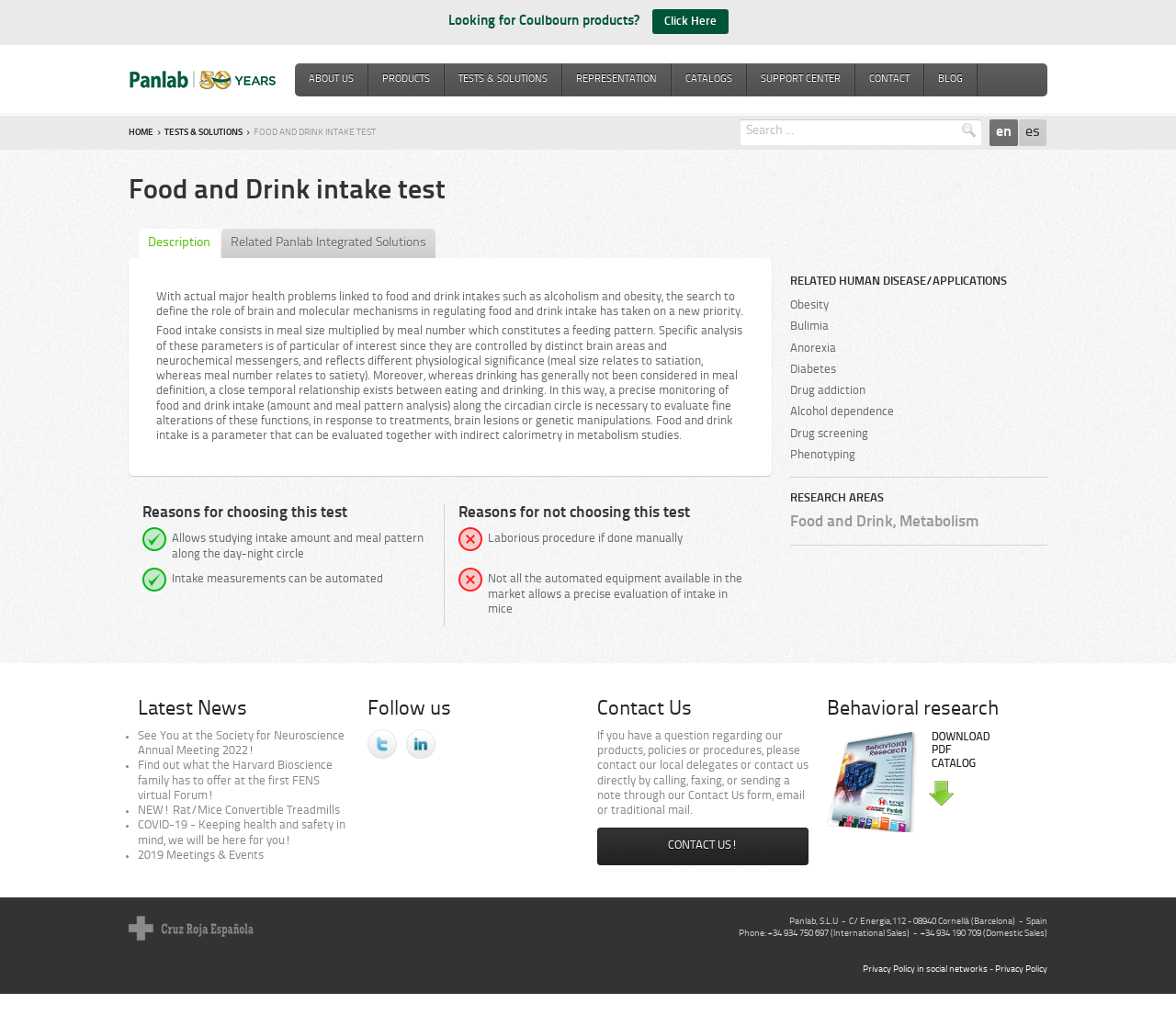Find the bounding box coordinates for the area you need to click to carry out the instruction: "Click on the 'TESTS & SOLUTIONS' link". The coordinates should be four float numbers between 0 and 1, indicated as [left, top, right, bottom].

[0.378, 0.062, 0.477, 0.094]